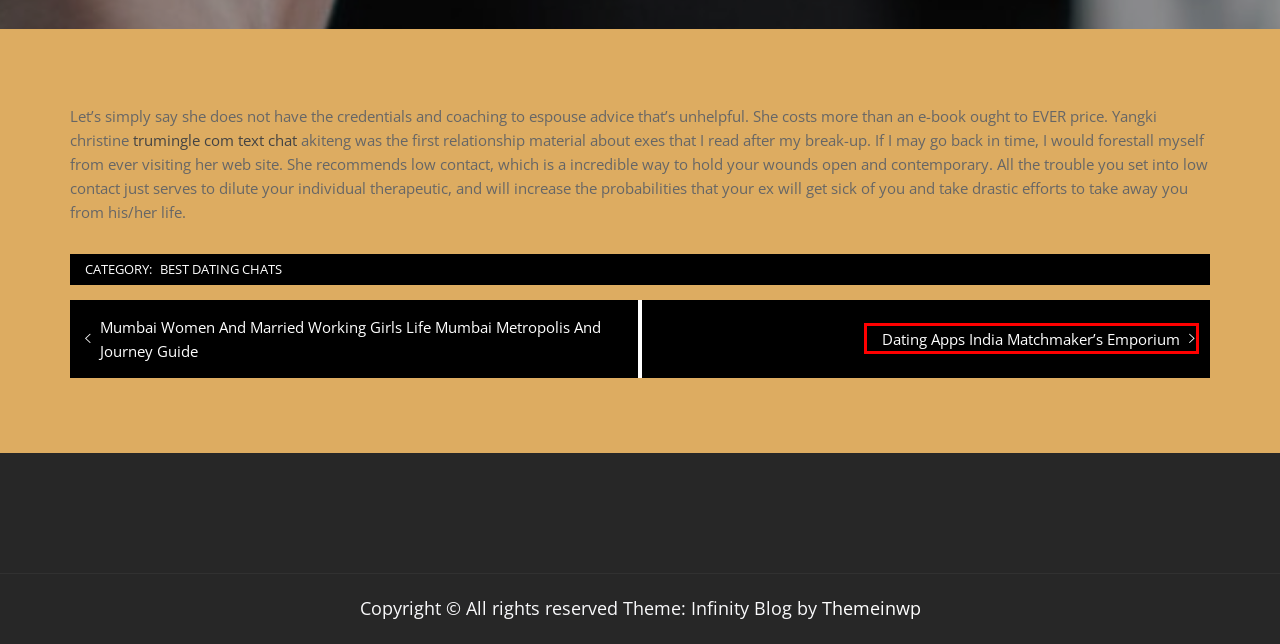You are given a screenshot of a webpage with a red rectangle bounding box around a UI element. Select the webpage description that best matches the new webpage after clicking the element in the bounding box. Here are the candidates:
A. Rahul Deo Gupta – Be the best whatever you are
B. Sample Page – Rahul Deo Gupta
C. Mumbai Women And Married Working Girls Life Mumbai Metropolis And Journey Guide – Rahul Deo Gupta
D. 6 June 2023 – Rahul Deo Gupta
E. Exploring the Benefits of TruMingle: A Comprehensive Review - datingsitesreviews.net
F. Best Dating Chats – Rahul Deo Gupta
G. rahul_deo_gupta – Rahul Deo Gupta
H. Dating Apps India Matchmaker’s Emporium – Rahul Deo Gupta

H